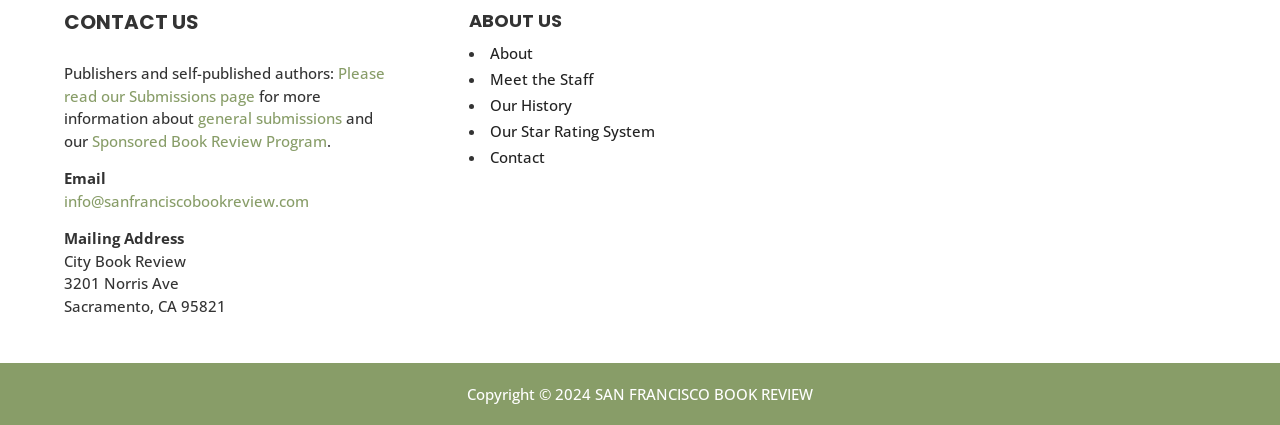Provide the bounding box coordinates of the UI element that matches the description: "Meet the Staff".

[0.383, 0.163, 0.463, 0.21]